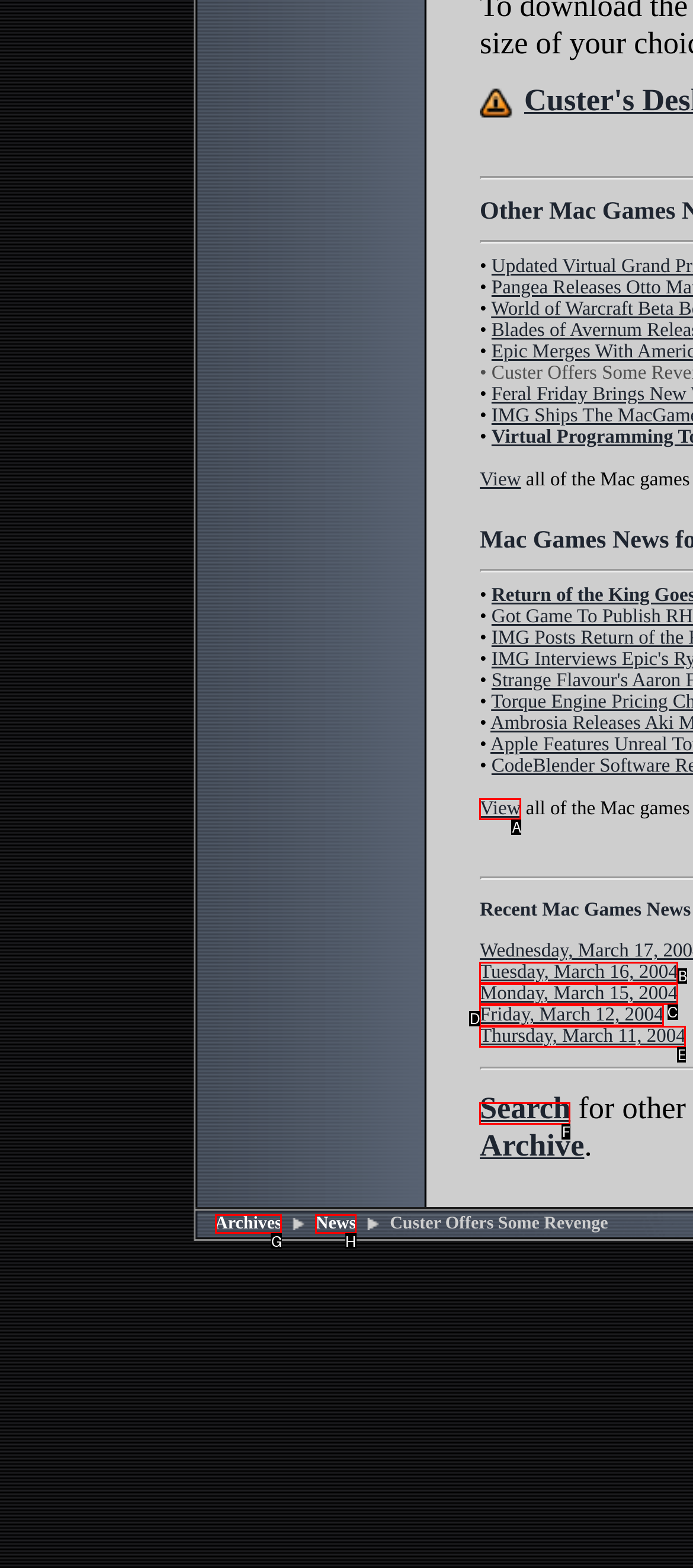Identify the letter of the correct UI element to fulfill the task: Search from the given options in the screenshot.

F